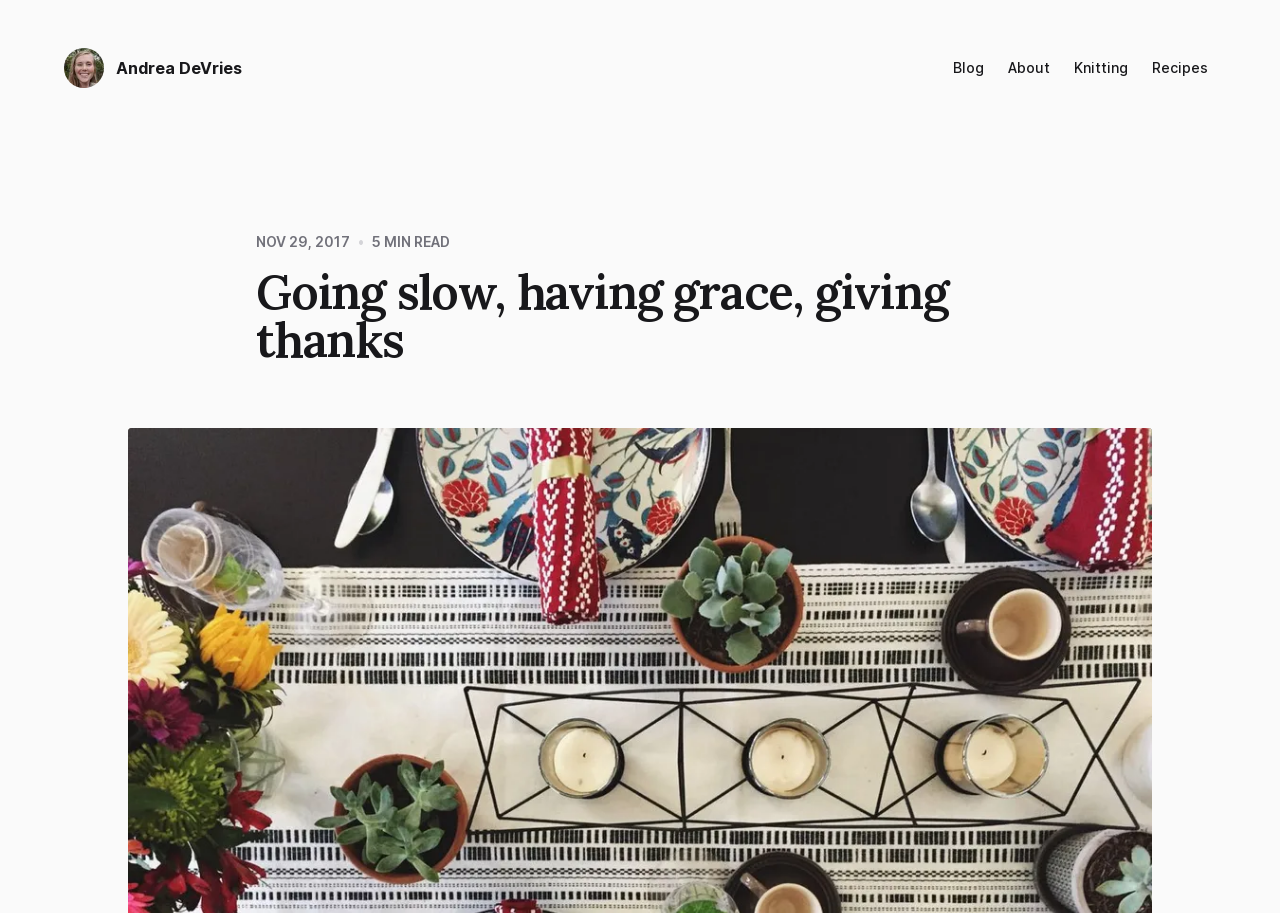Determine the heading of the webpage and extract its text content.

Going slow, having grace, giving thanks